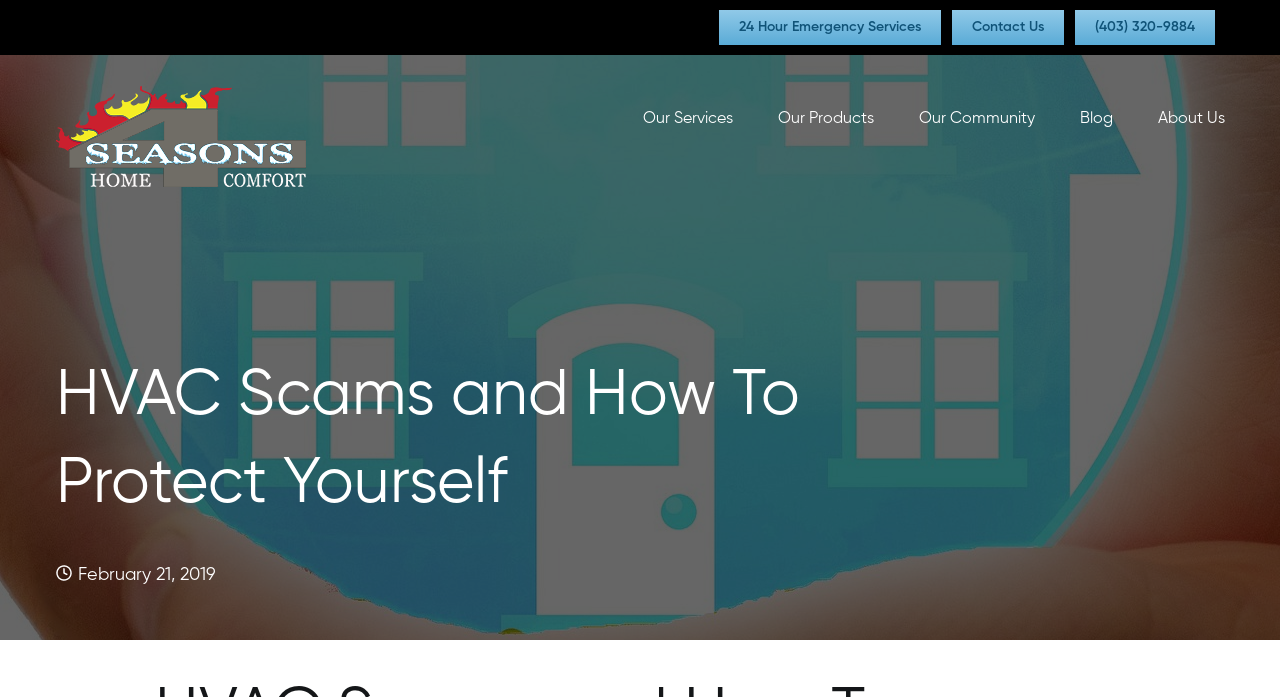Please give a succinct answer to the question in one word or phrase:
What is the date of the article?

February 21, 2019